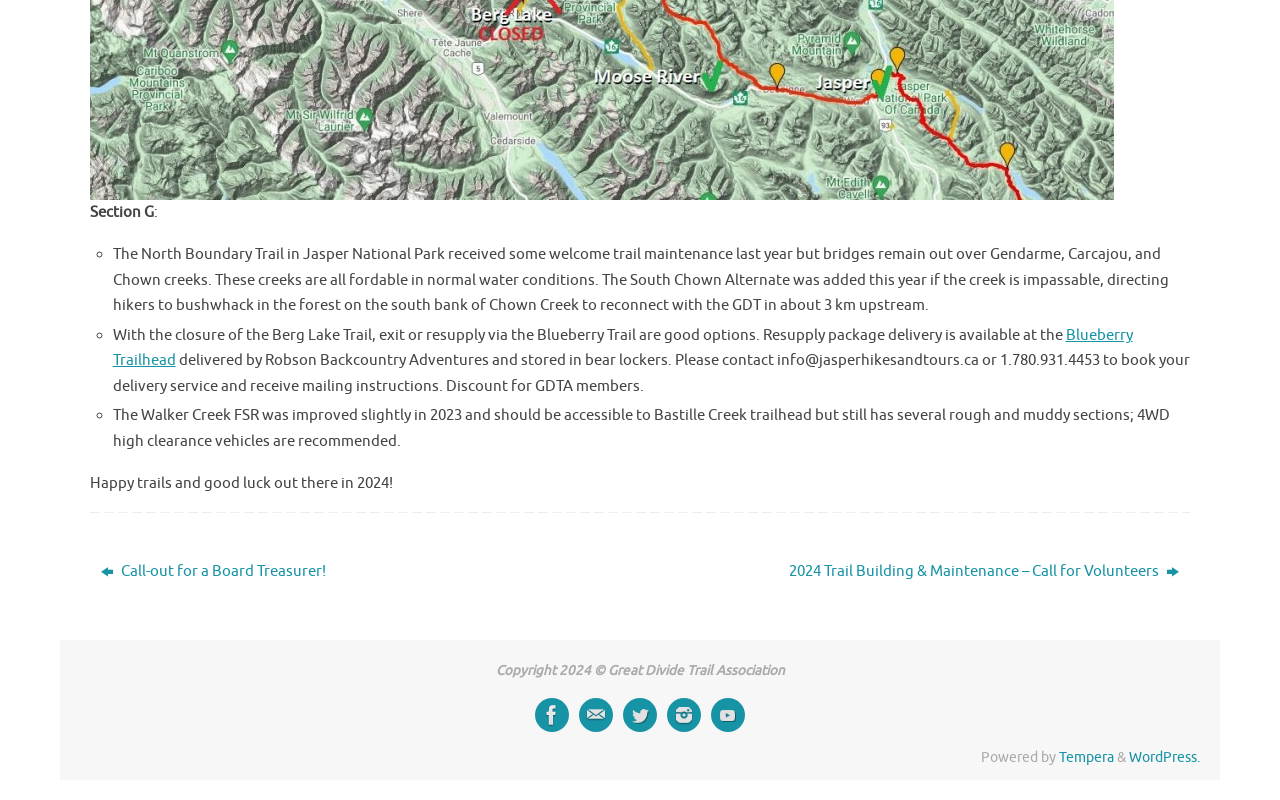Determine the coordinates of the bounding box that should be clicked to complete the instruction: "Check the 'Call-out for a Board Treasurer!' link". The coordinates should be represented by four float numbers between 0 and 1: [left, top, right, bottom].

[0.07, 0.693, 0.474, 0.737]